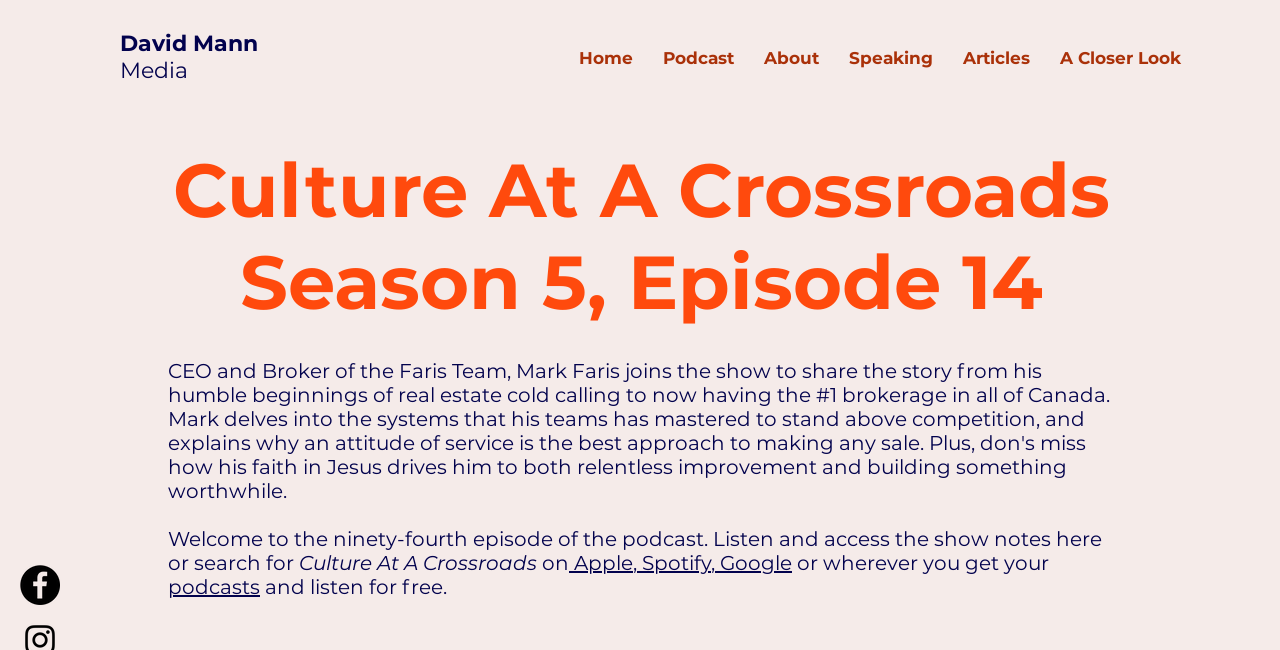How many links are in the navigation menu?
Using the visual information, respond with a single word or phrase.

6